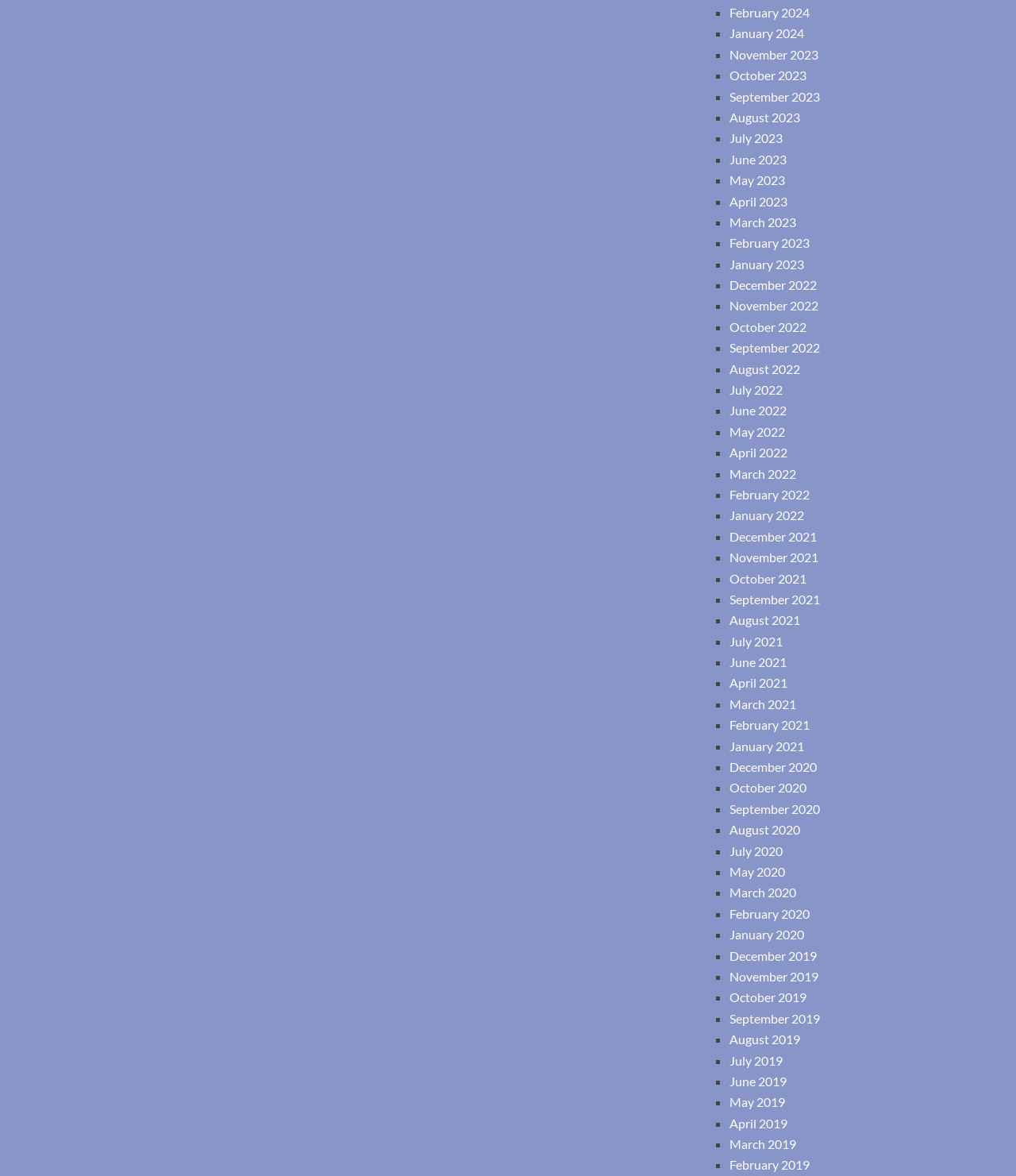Answer the question in a single word or phrase:
What type of content is likely to be associated with each month?

Archive or news